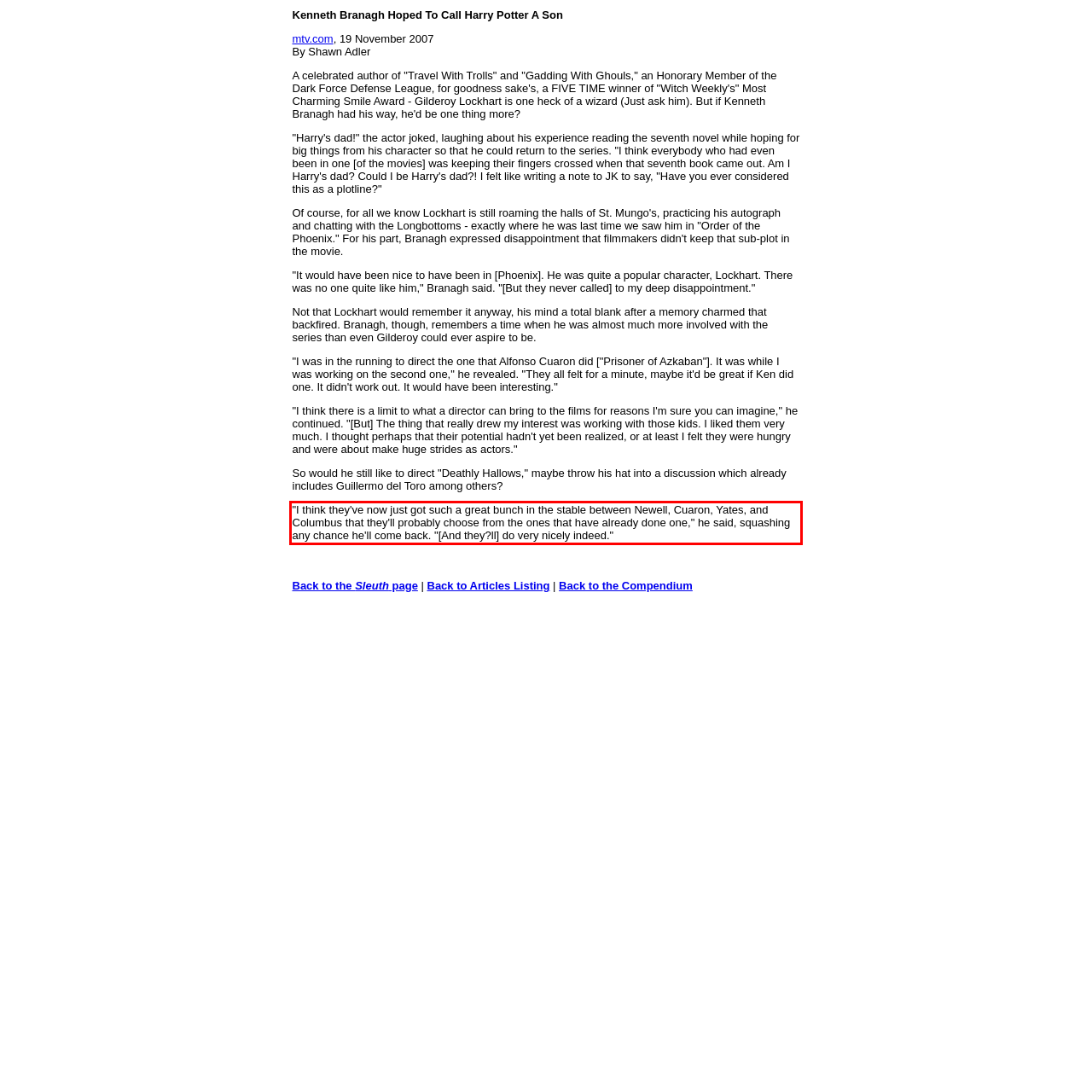You have a screenshot of a webpage with a UI element highlighted by a red bounding box. Use OCR to obtain the text within this highlighted area.

"I think they've now just got such a great bunch in the stable between Newell, Cuaron, Yates, and Columbus that they'll probably choose from the ones that have already done one," he said, squashing any chance he'll come back. "[And they?ll] do very nicely indeed."